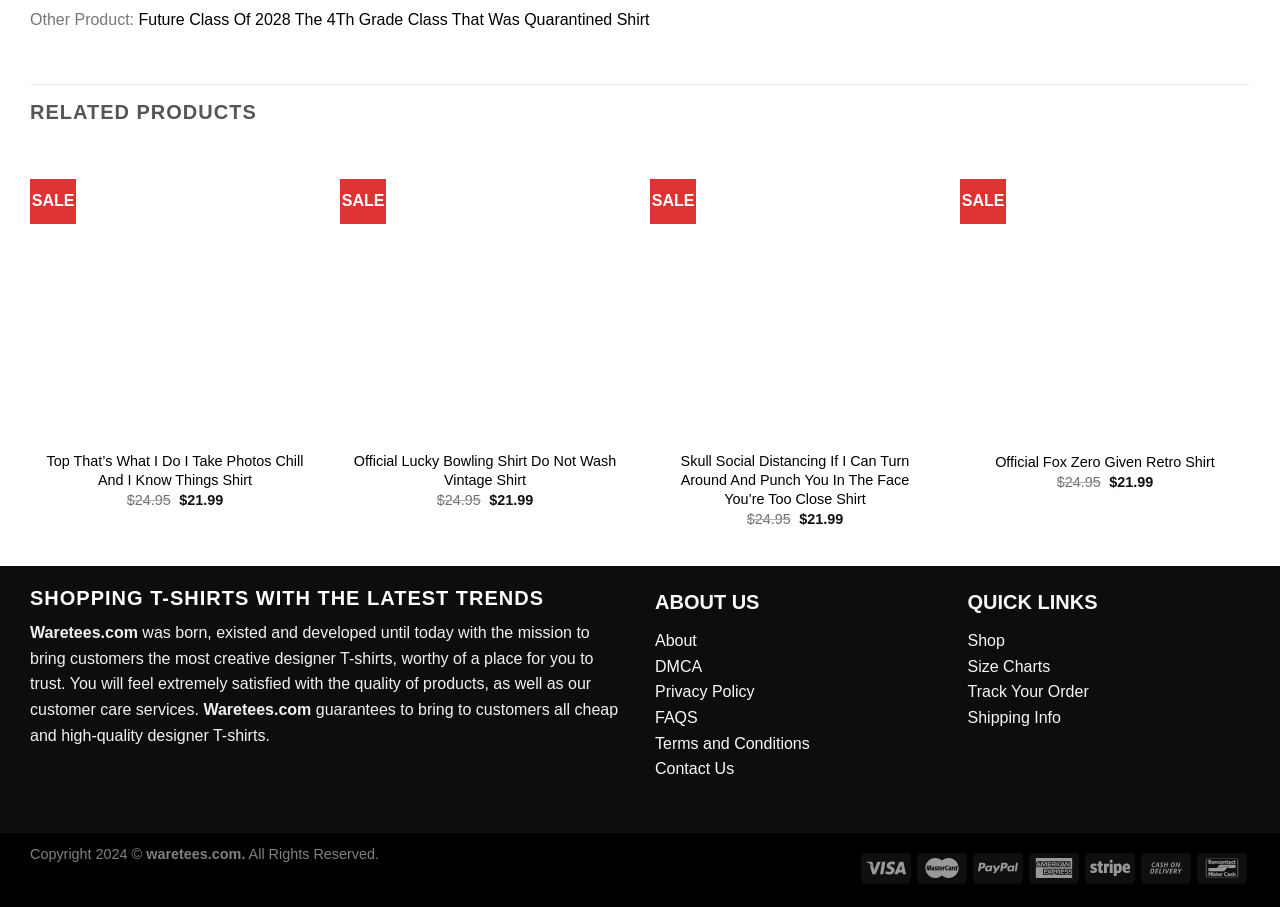Using the format (top-left x, top-left y, bottom-right x, bottom-right y), and given the element description, identify the bounding box coordinates within the screenshot: Shipping Info

[0.756, 0.782, 0.829, 0.801]